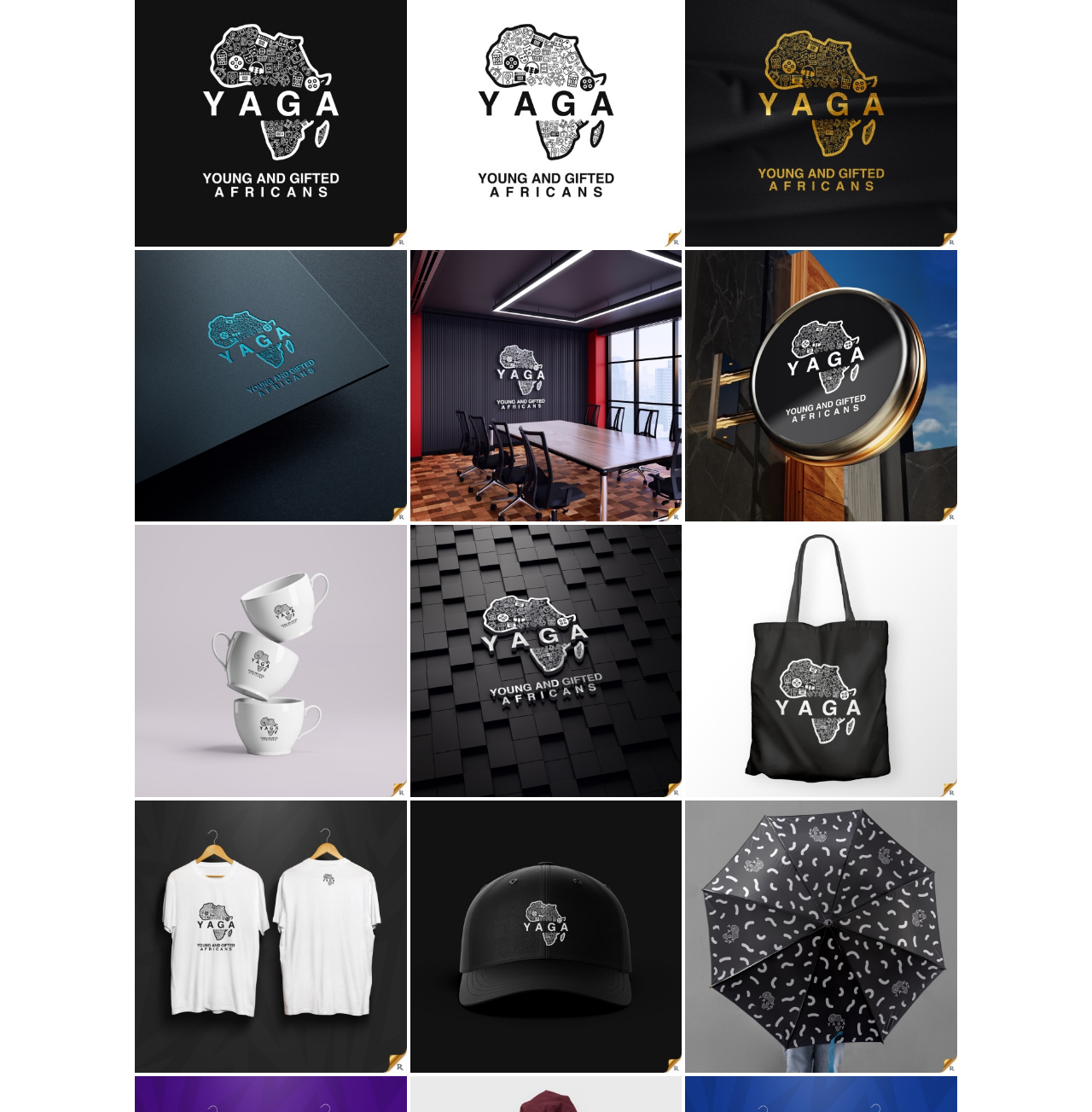Please find the bounding box coordinates of the element that must be clicked to perform the given instruction: "select YAGA-5". The coordinates should be four float numbers from 0 to 1, i.e., [left, top, right, bottom].

[0.628, 0.225, 0.877, 0.469]